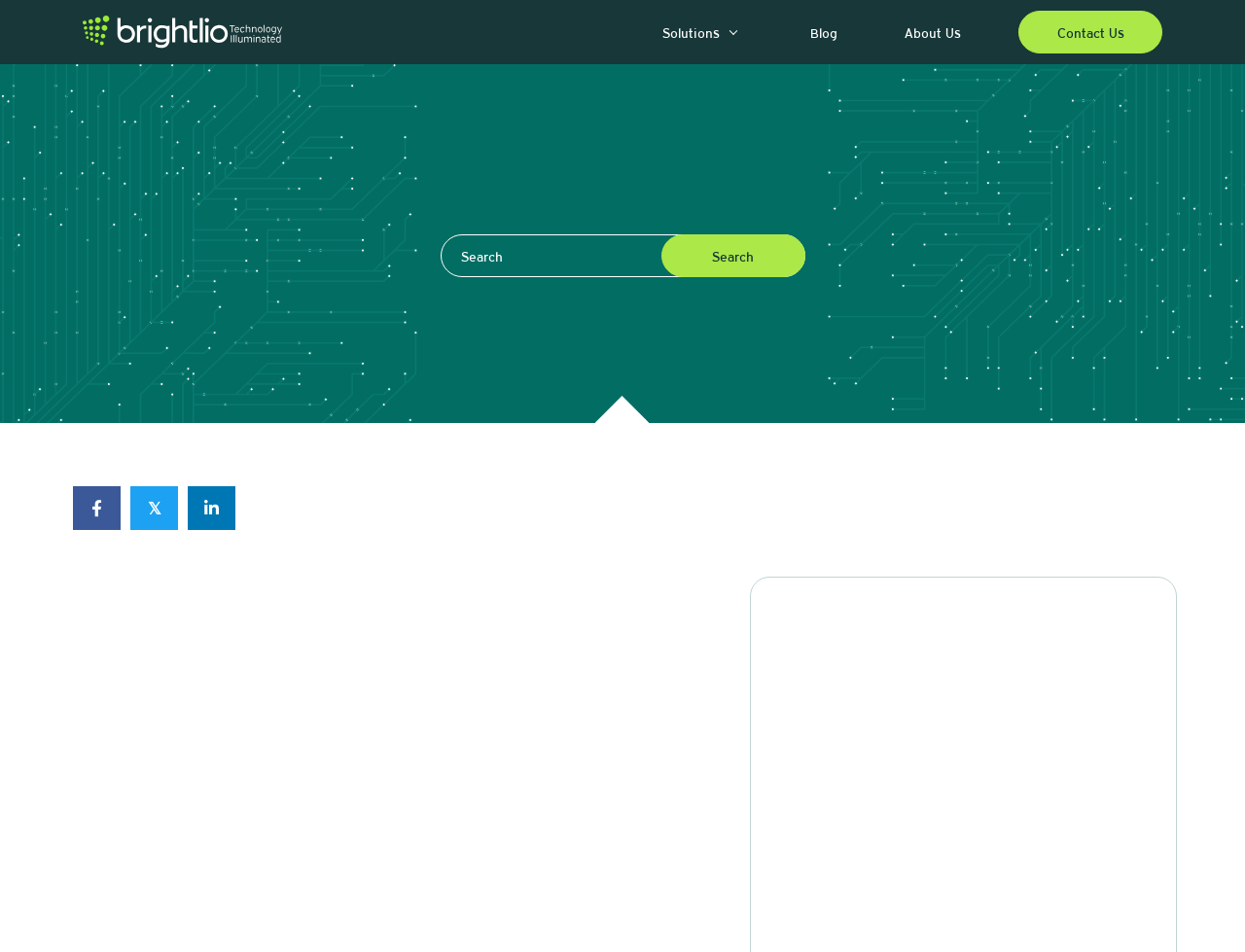Given the element description Blog, predict the bounding box coordinates for the UI element in the webpage screenshot. The format should be (top-left x, top-left y, bottom-right x, bottom-right y), and the values should be between 0 and 1.

[0.643, 0.009, 0.68, 0.058]